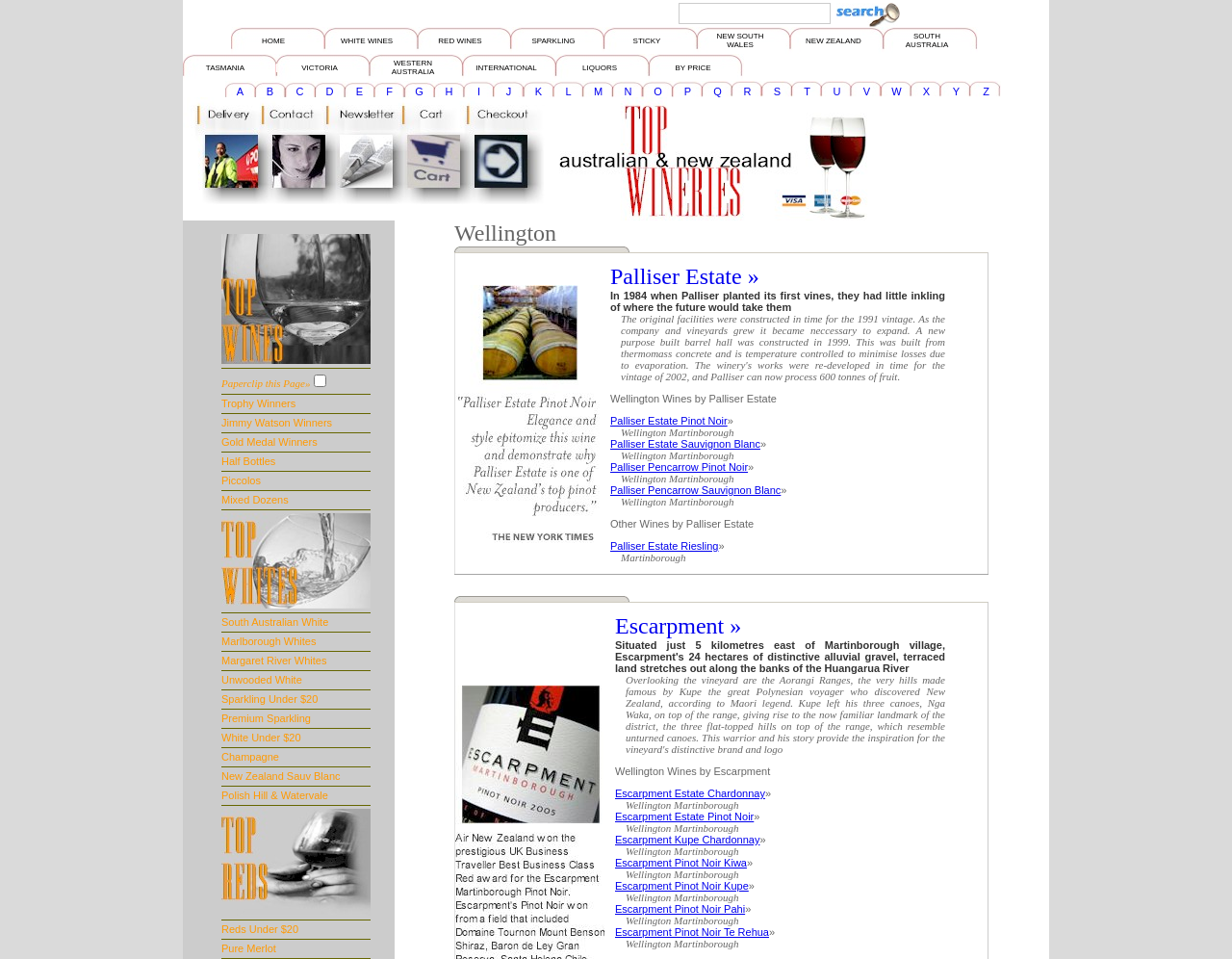Determine the bounding box coordinates (top-left x, top-left y, bottom-right x, bottom-right y) of the UI element described in the following text: alt="No Frills Wines & Liquors"

[0.18, 0.84, 0.301, 0.96]